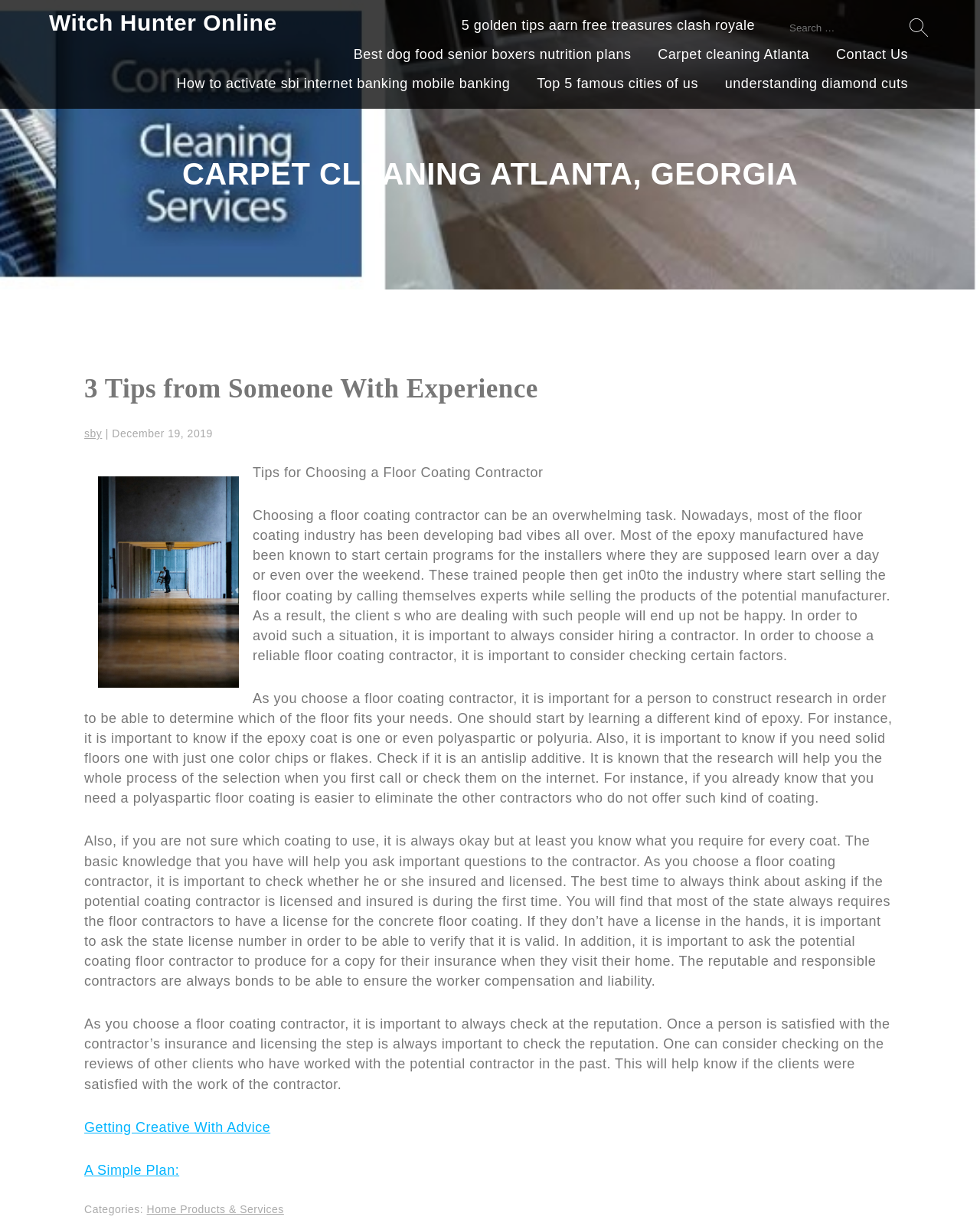Please give a one-word or short phrase response to the following question: 
What is the title of the article?

3 Tips from Someone With Experience